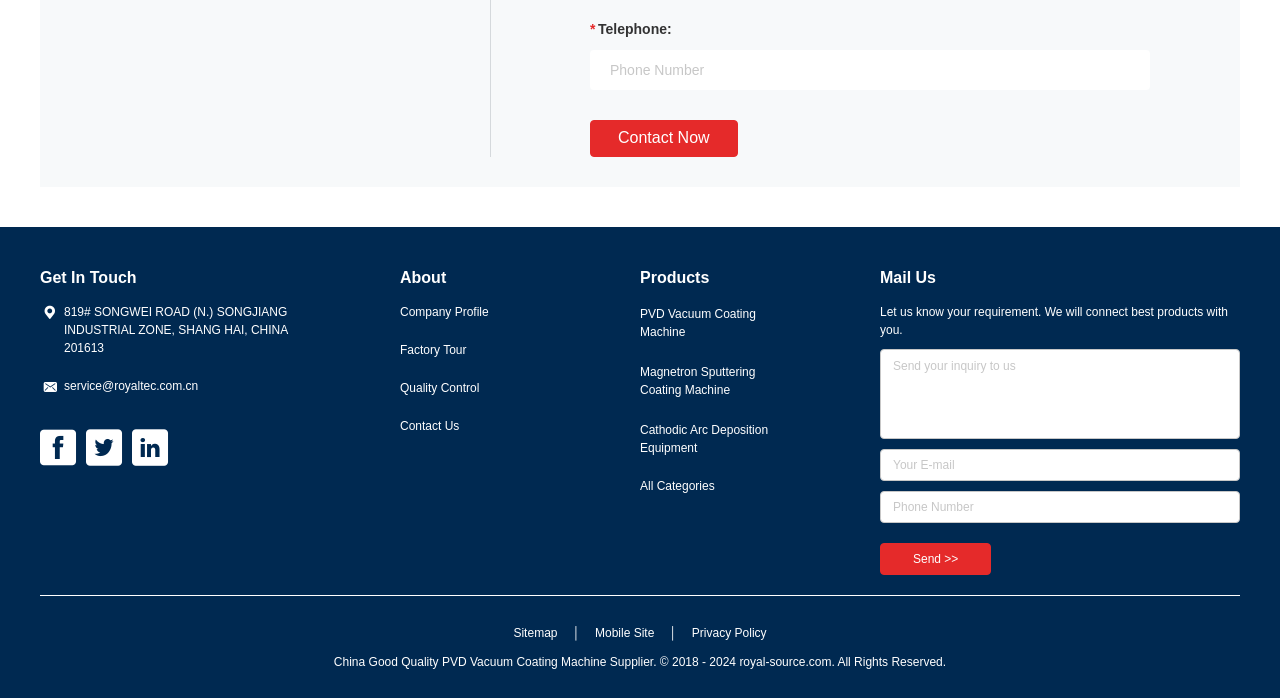Determine the bounding box for the HTML element described here: "title="SHANGHAI ROYAL TECHNOLOGY INC. Twitter"". The coordinates should be given as [left, top, right, bottom] with each number being a float between 0 and 1.

[0.067, 0.616, 0.095, 0.668]